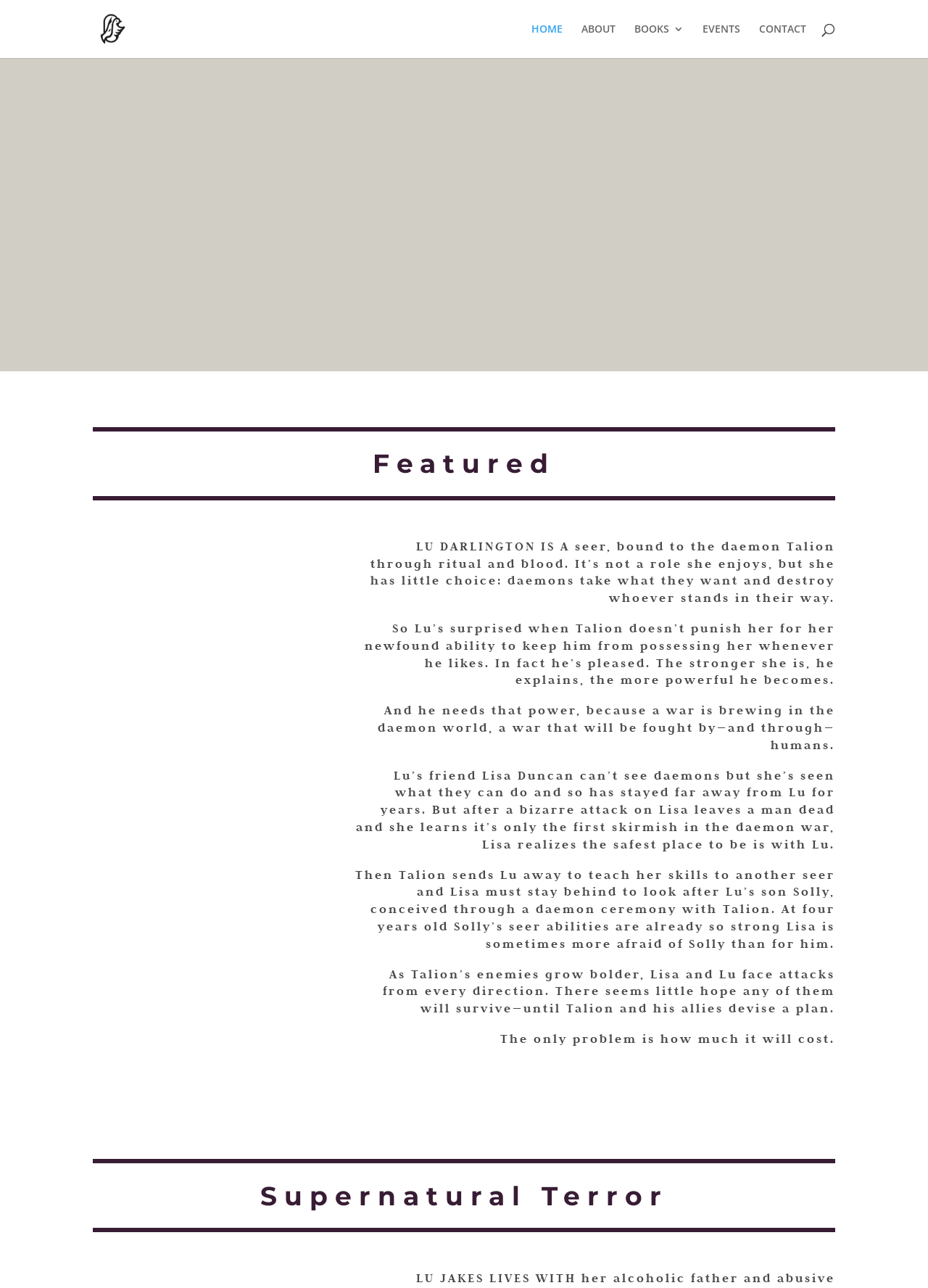What is the relationship between Lu and Talion? Examine the screenshot and reply using just one word or a brief phrase.

Ritual and blood